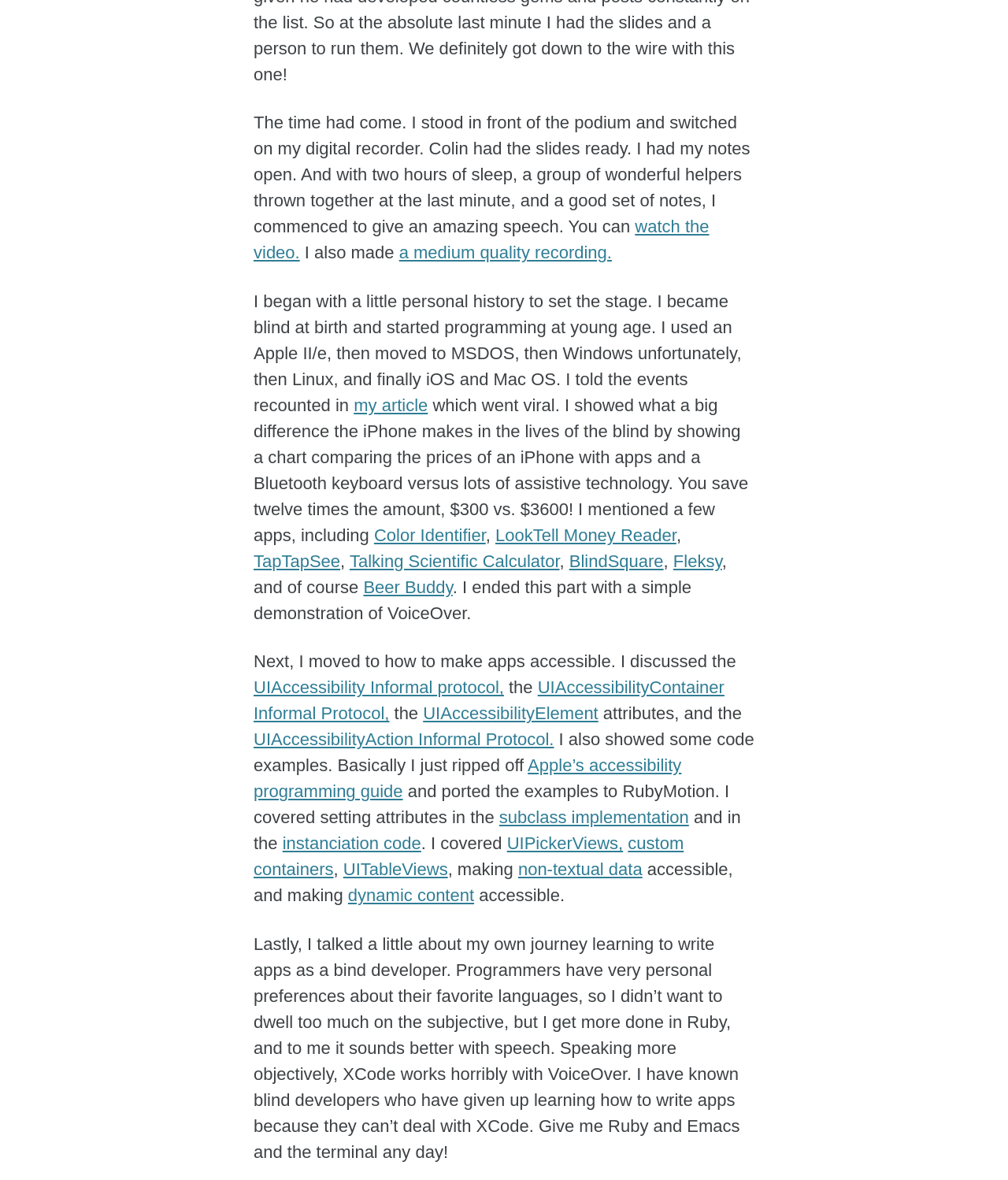Please answer the following question using a single word or phrase: 
What is the issue with XCode for blind developers?

It works horribly with VoiceOver